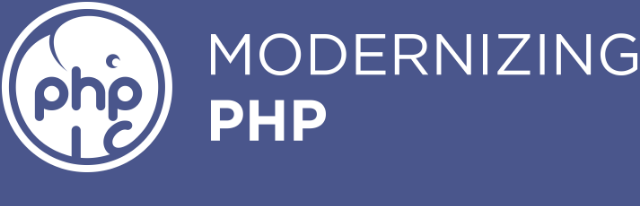Please analyze the image and provide a thorough answer to the question:
What is the PHP mascot?

The stylized representation of the PHP elephant mascot is prominently displayed alongside the text 'MODERNIZING PHP', emphasizing the initiative to upgrade and modernize PHP, an essential programming language widely used in web development.